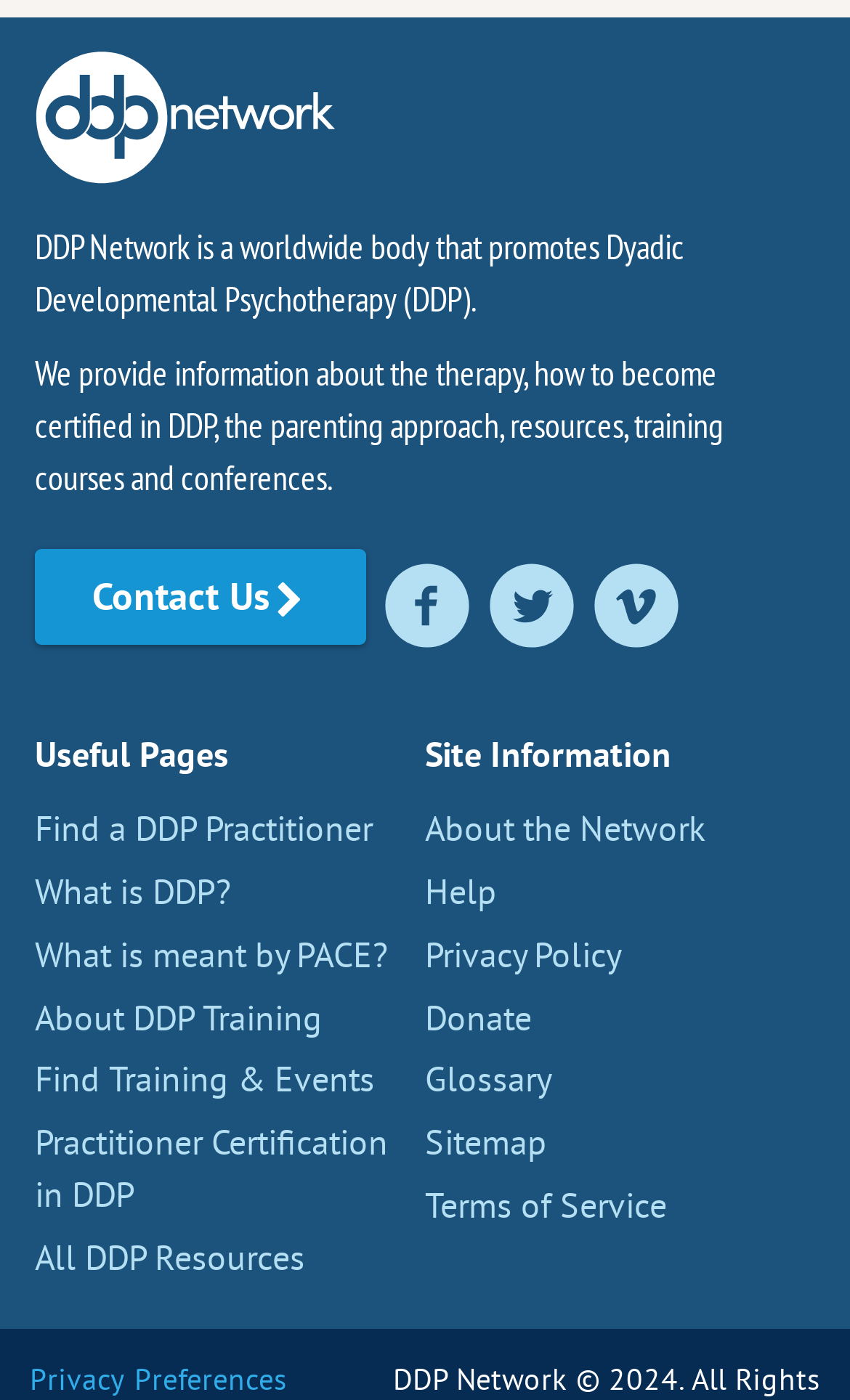Identify the bounding box coordinates of the part that should be clicked to carry out this instruction: "View our videos on Vimeo".

[0.698, 0.411, 0.801, 0.442]